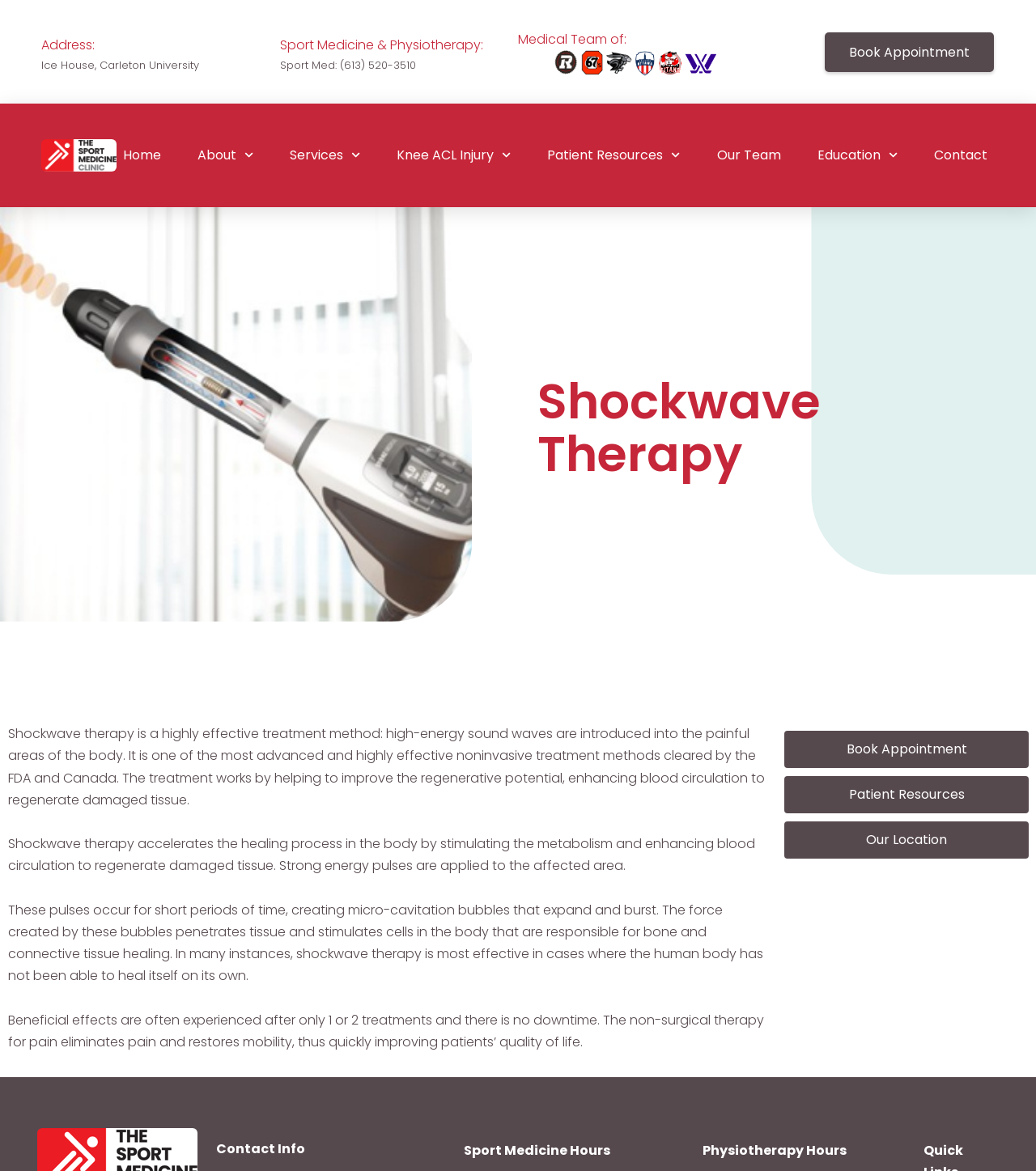Could you indicate the bounding box coordinates of the region to click in order to complete this instruction: "Contact the clinic".

[0.896, 0.115, 0.959, 0.15]